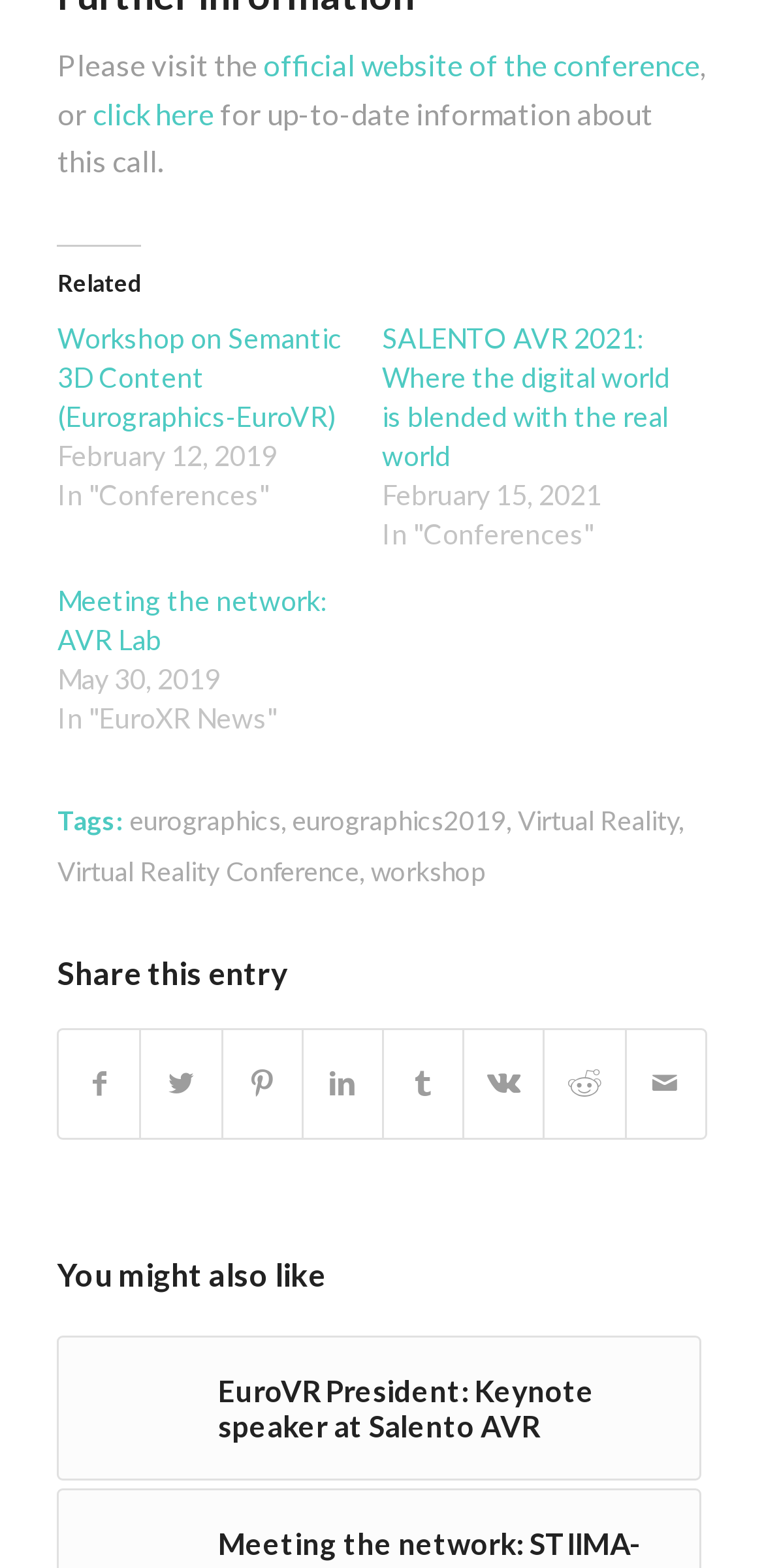Please locate the bounding box coordinates for the element that should be clicked to achieve the following instruction: "learn more about Workshop on Semantic 3D Content". Ensure the coordinates are given as four float numbers between 0 and 1, i.e., [left, top, right, bottom].

[0.075, 0.205, 0.447, 0.276]